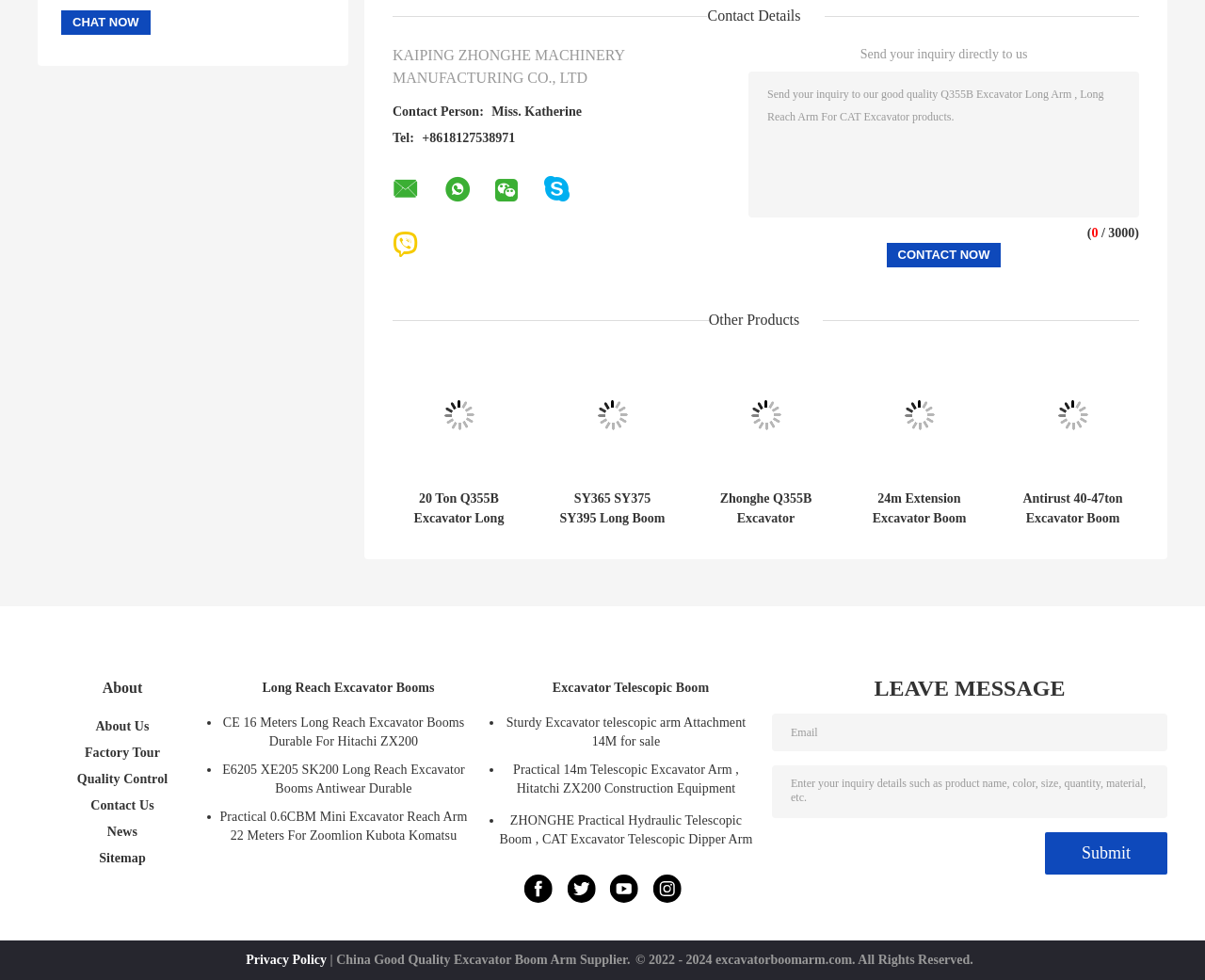Determine the bounding box coordinates for the UI element described. Format the coordinates as (top-left x, top-left y, bottom-right x, bottom-right y) and ensure all values are between 0 and 1. Element description: name="submit" value="Chat Now"

[0.051, 0.01, 0.125, 0.035]